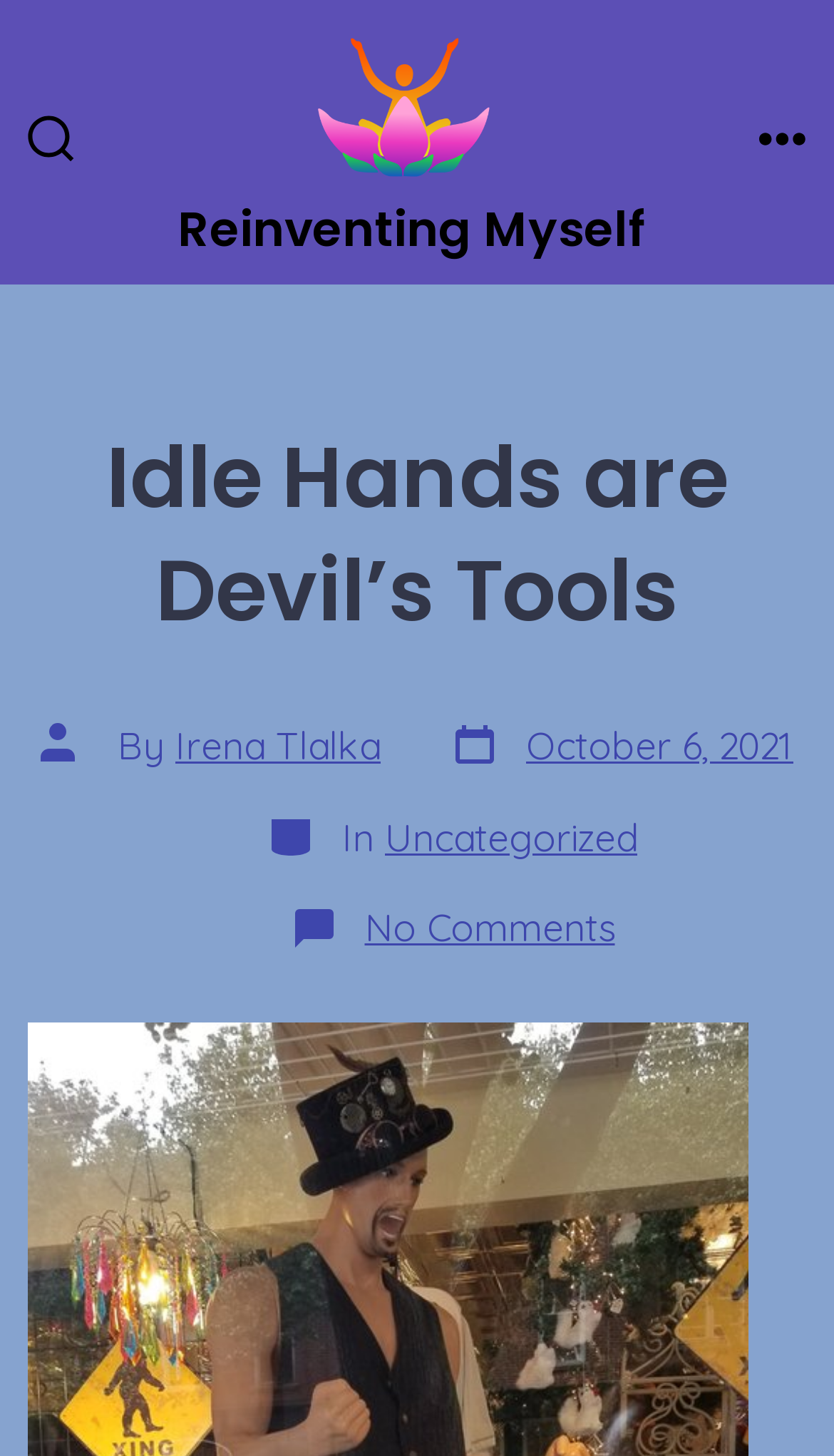Please find the bounding box coordinates of the element's region to be clicked to carry out this instruction: "Toggle search".

[0.003, 0.062, 0.12, 0.133]